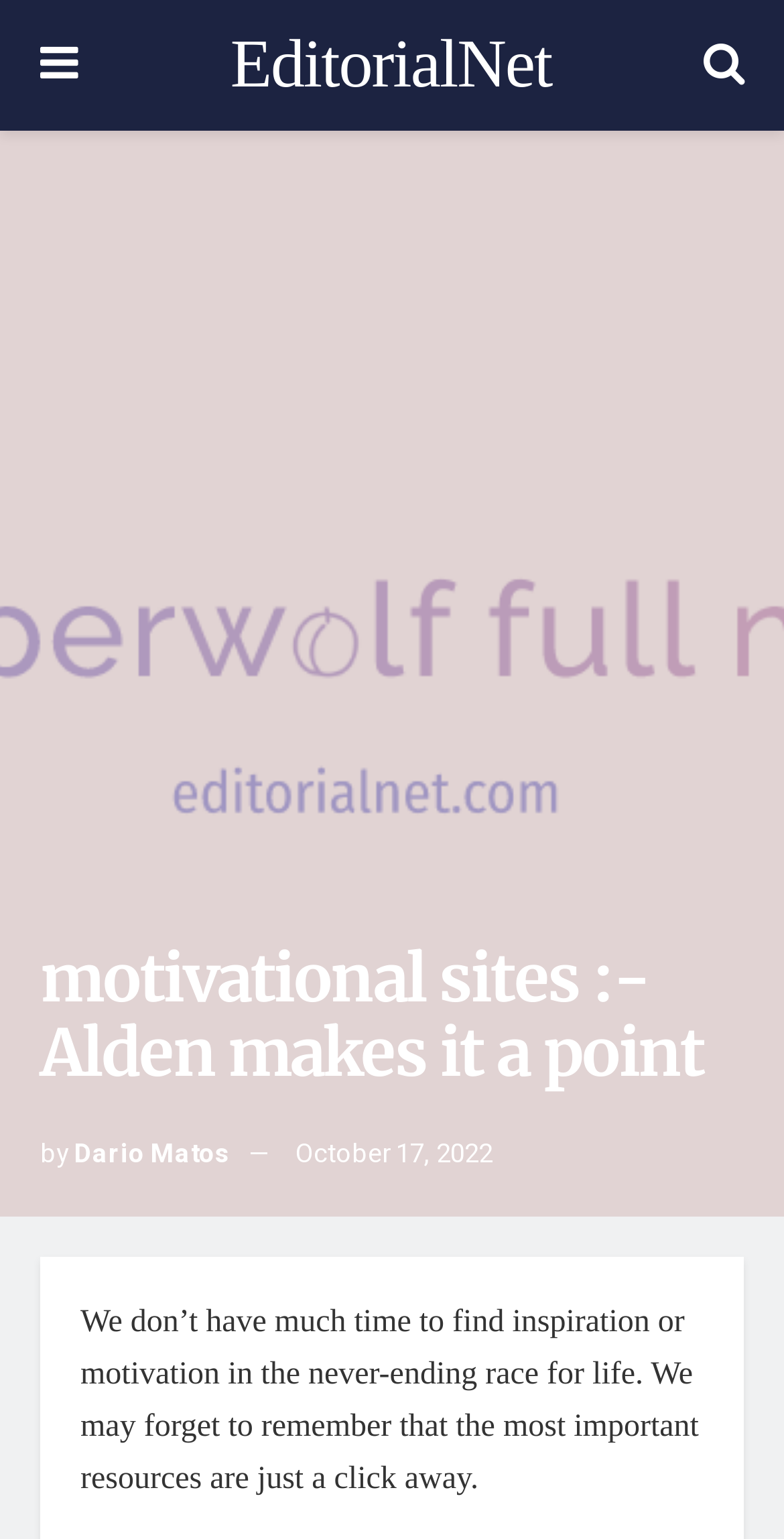Please give a succinct answer to the question in one word or phrase:
How many links are there at the top of the page?

3